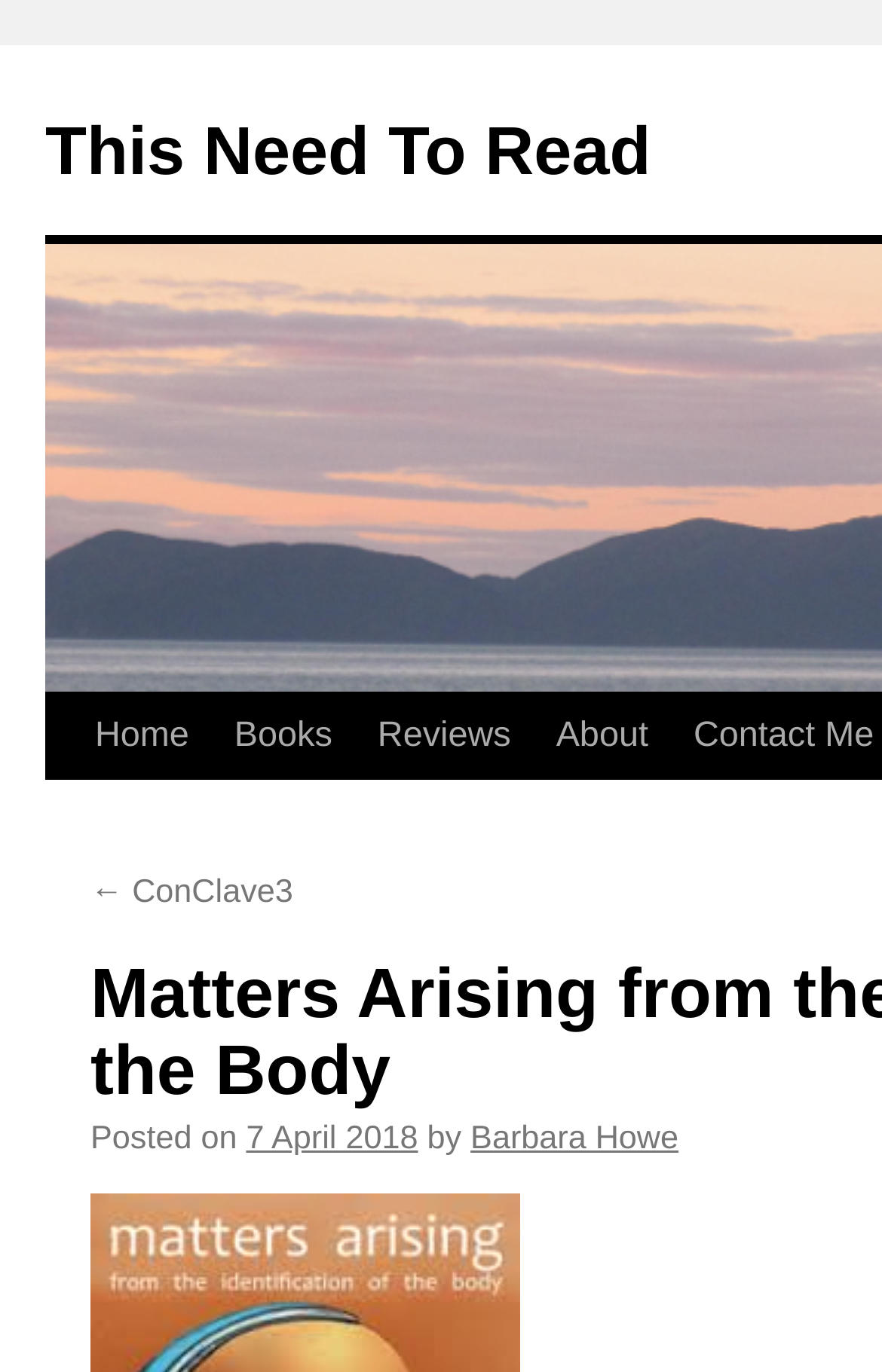Summarize the webpage with intricate details.

The webpage appears to be a blog post or article page. At the top, there is a header section with a title "Matters Arising from the Identification of the Body | This Need To Read" which is also a clickable link. Below the title, there is a navigation menu with five links: "Skip to content", "Home", "Books", "Reviews", and "About". These links are aligned horizontally and take up about half of the screen width.

Further down, there is a section with a link "← ConClave3" which is positioned above a paragraph of text. The paragraph starts with the text "Posted on" followed by a link "7 April 2018" and then the text "by" followed by a link "Barbara Howe". This section is likely the metadata or footer of the blog post, indicating the date and author of the article.

There are no images on the page. The overall content is text-based, with a focus on the article title and navigation menu at the top, and the article metadata at the bottom.